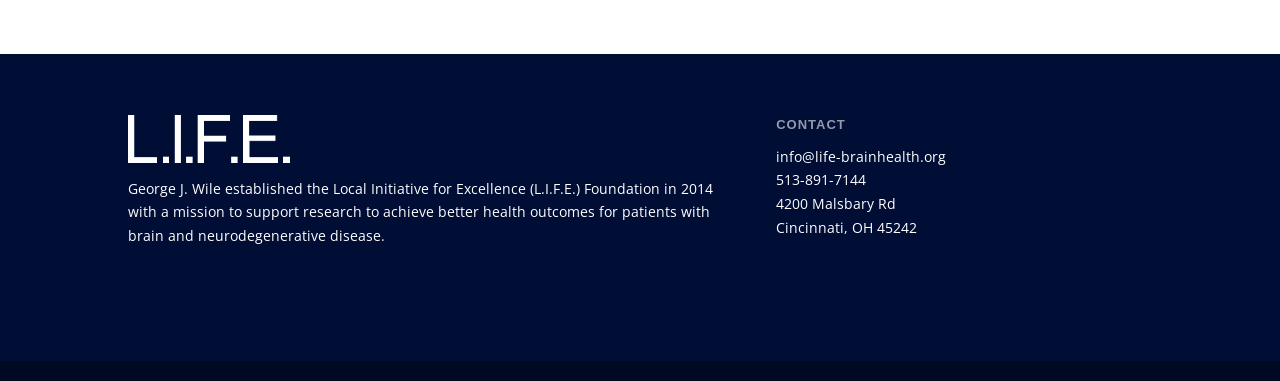Respond to the question below with a concise word or phrase:
What is the phone number to contact L.I.F.E. Foundation?

513-891-7144